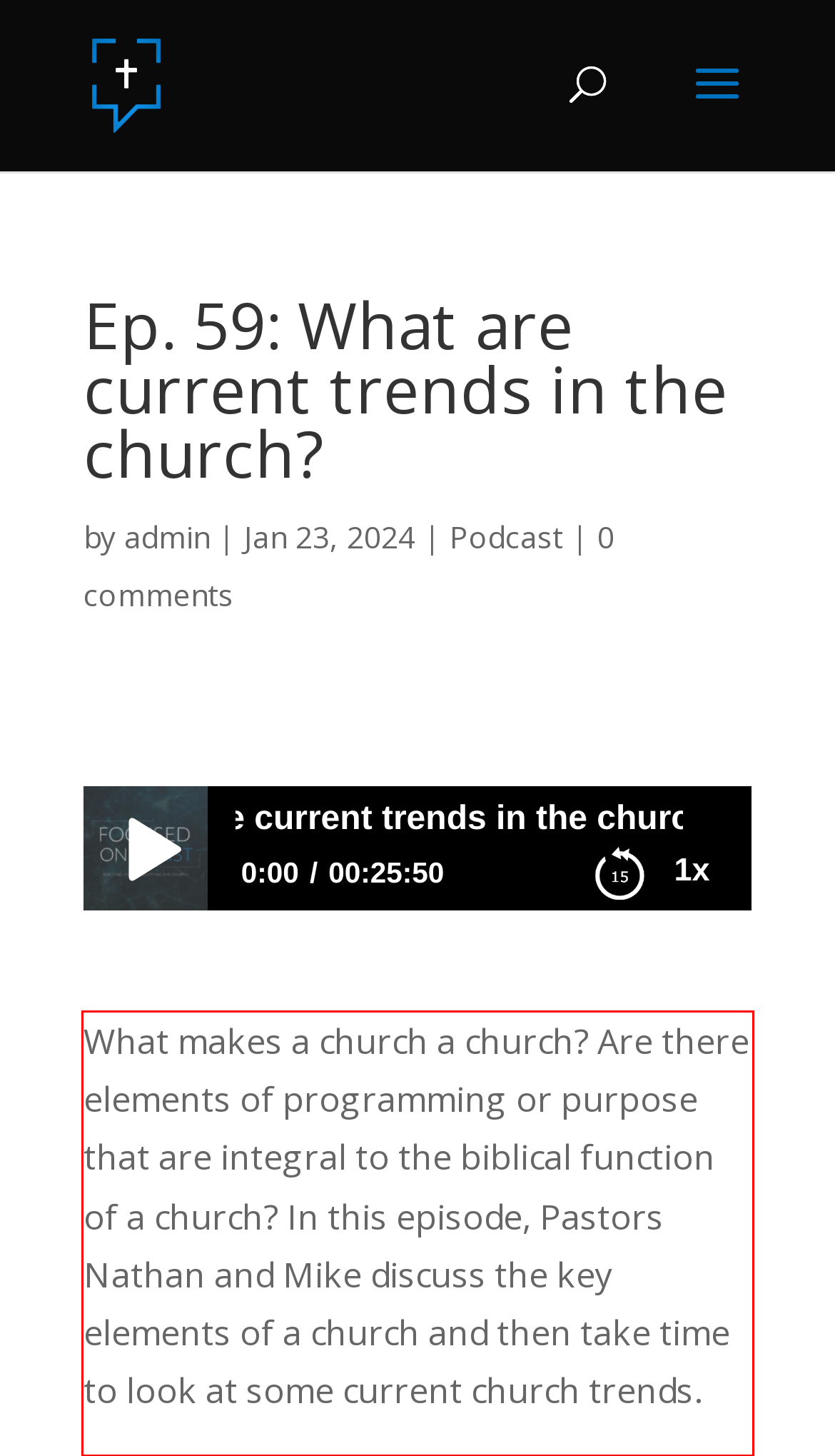Your task is to recognize and extract the text content from the UI element enclosed in the red bounding box on the webpage screenshot.

What makes a church a church? Are there elements of programming or purpose that are integral to the biblical function of a church? In this episode, Pastors Nathan and Mike discuss the key elements of a church and then take time to look at some current church trends.